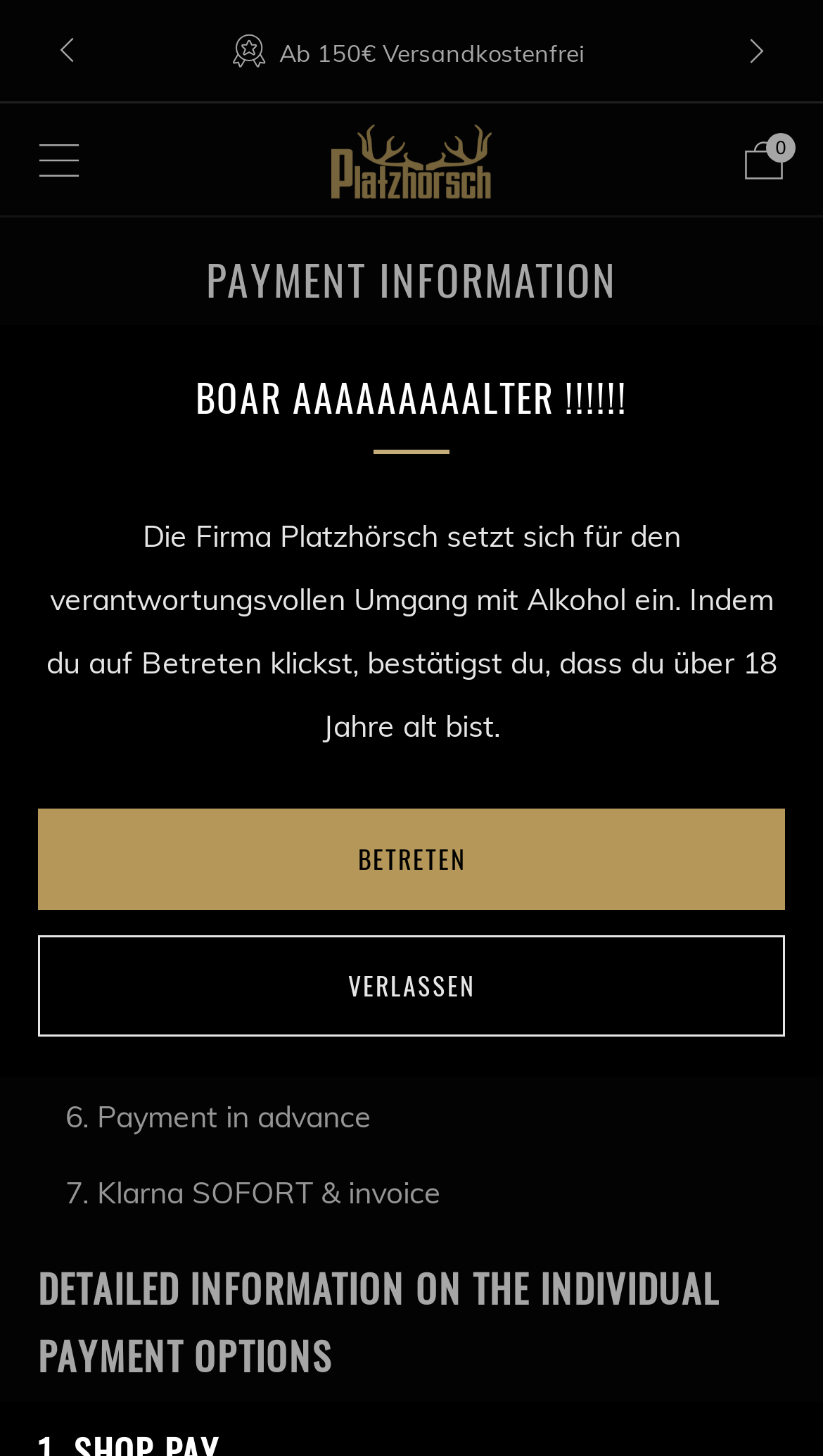Give a detailed account of the webpage, highlighting key information.

This webpage appears to be a payment information page for a company called Platzhörsch, specifically for deliveries within Germany. At the top of the page, there is a prominent warning message stating that the company promotes responsible alcohol consumption and requires users to confirm they are over 18 years old to proceed.

Below this warning, there is an announcement bar with navigation buttons to cycle through multiple announcements. The current announcement displays a message about free shipping on orders over 150 euros.

The company's logo, Platzhörsch, is displayed prominently in the top-center of the page, with a link to the main menu on the left and a cart link on the right.

The main content of the page is divided into sections. The first section, "PAYMENT INFORMATION", provides an overview of the payment options available for deliveries within Germany. The second section, "WHEN SHIPPING WITHIN GERMANY", lists the specific payment options, which include Shop Pay, Apple Pay, Google Pay, credit card, PayPal, payment in advance, and Klarna SOFORT & invoice. Each payment option is listed as a separate item with a corresponding number.

At the bottom of the page, there is a heading "DETAILED INFORMATION ON THE INDIVIDUAL PAYMENT OPTIONS", but the content of this section is not immediately visible.